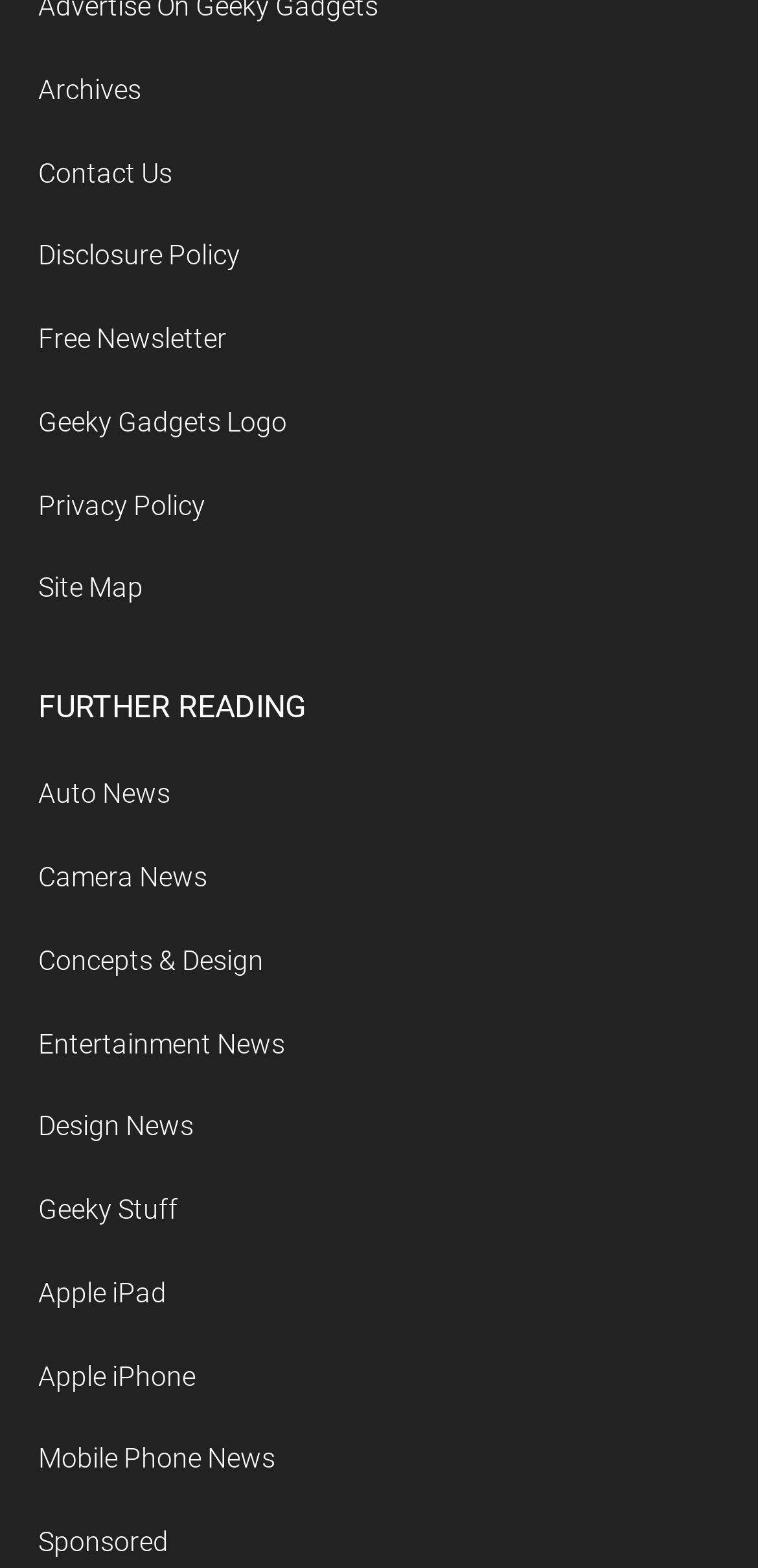Refer to the screenshot and give an in-depth answer to this question: What is the last link in the 'FURTHER READING' section?

I looked at the links under the heading 'FURTHER READING' and found that the last link is 'Sponsored'.